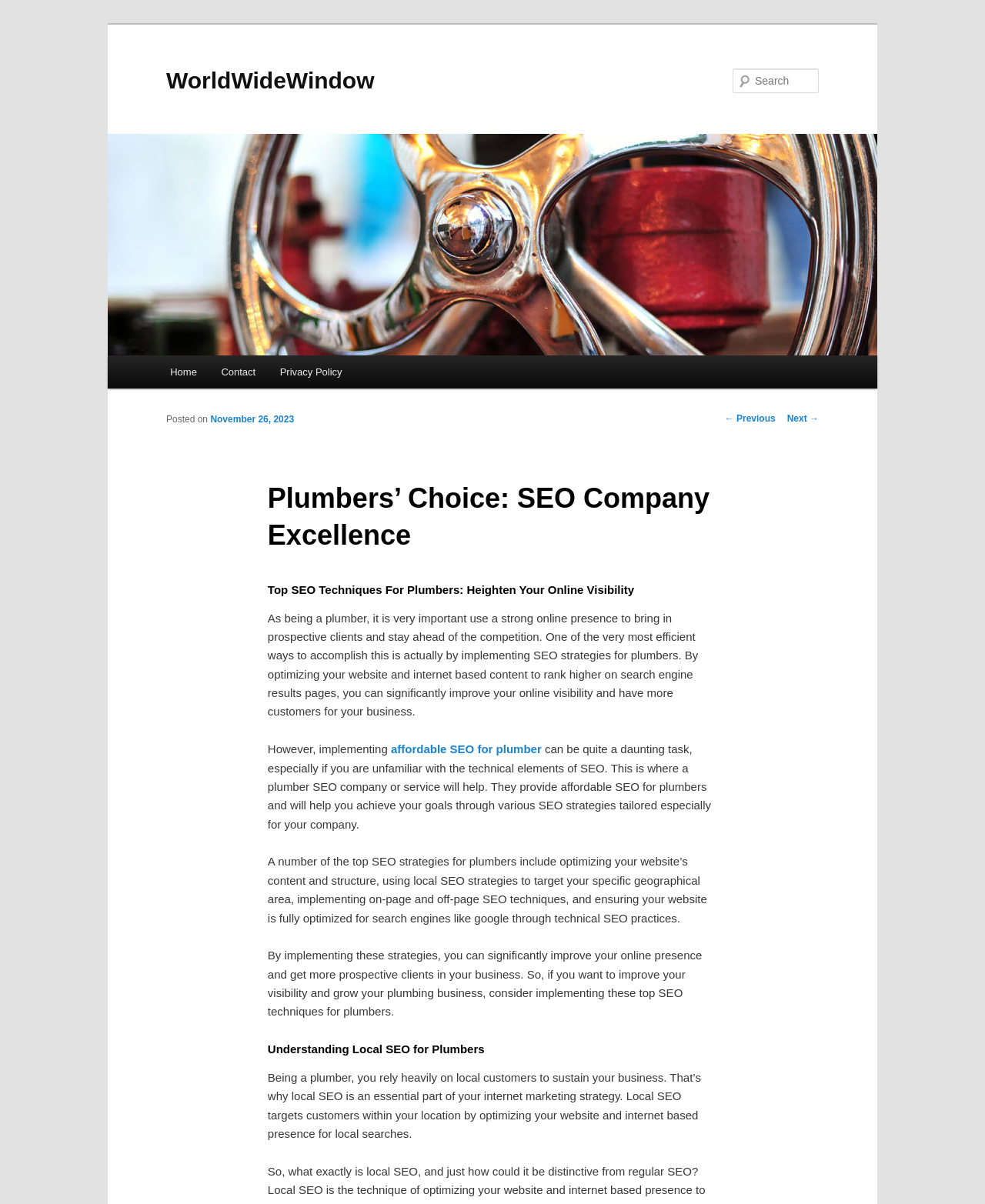Reply to the question with a single word or phrase:
What is the benefit of implementing SEO strategies?

To improve online visibility